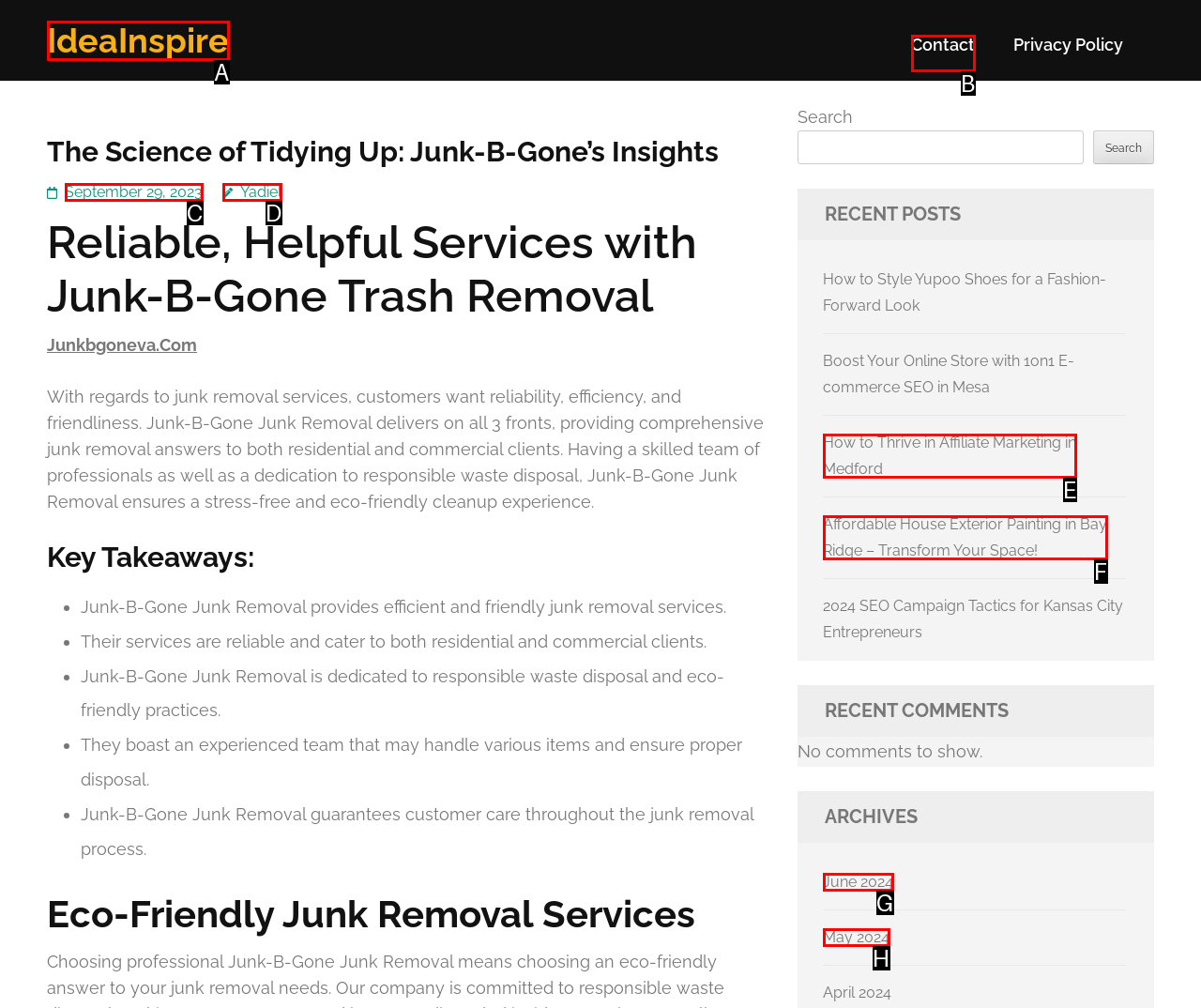Using the provided description: May 2024, select the HTML element that corresponds to it. Indicate your choice with the option's letter.

H